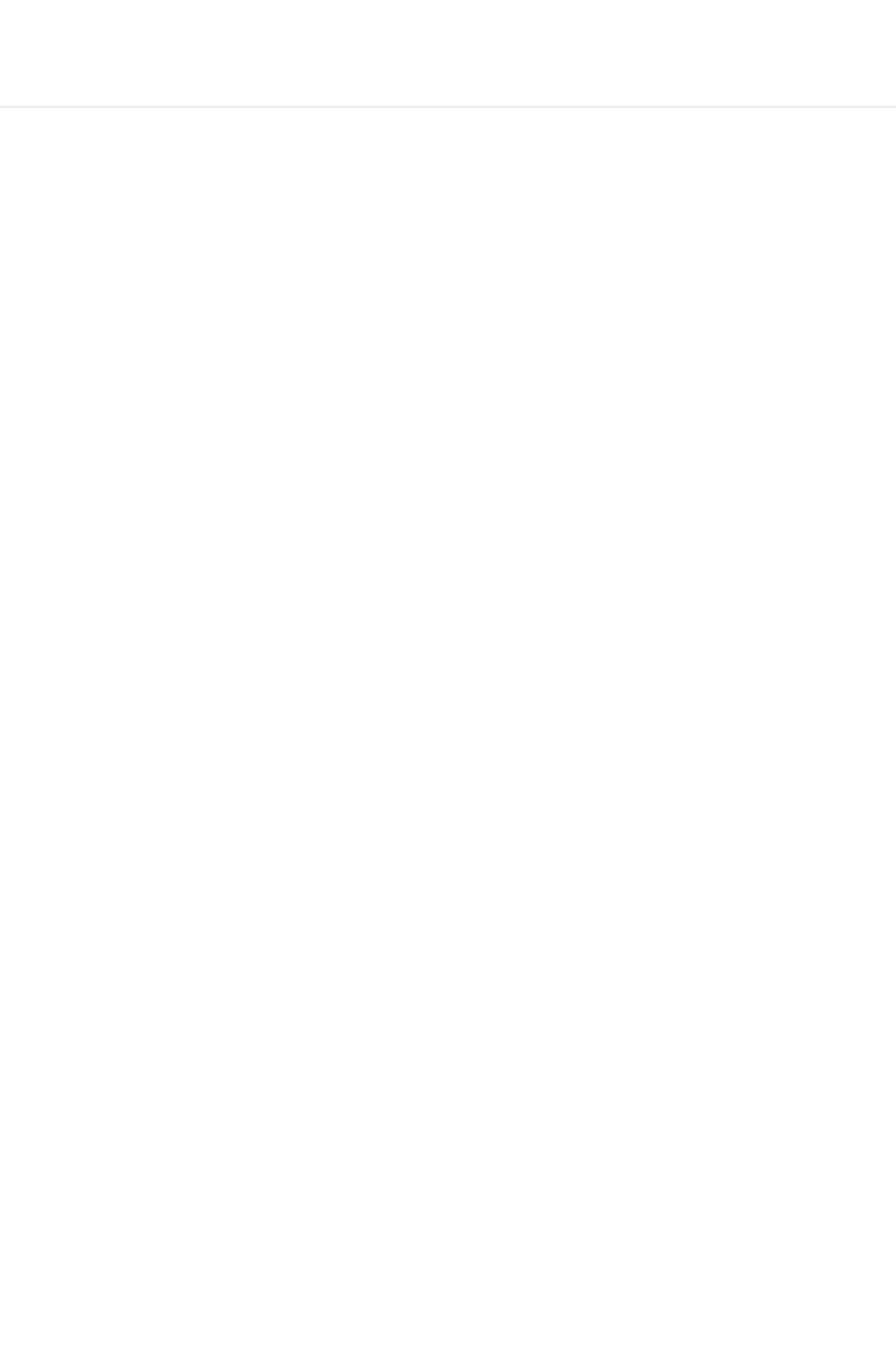What is the name of the company that designed the website?
Look at the image and answer the question with a single word or phrase.

HOX Media